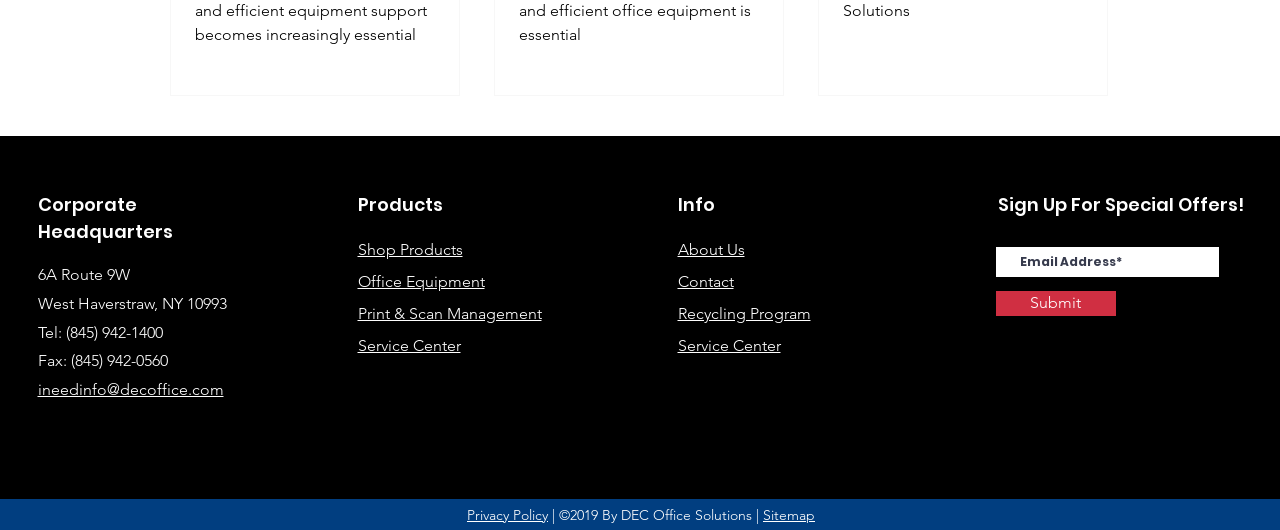What is the company's phone number?
Examine the image closely and answer the question with as much detail as possible.

I found the company's phone number by looking at the contact information section, where it is listed as 'Tel: (845) 942-1400'.